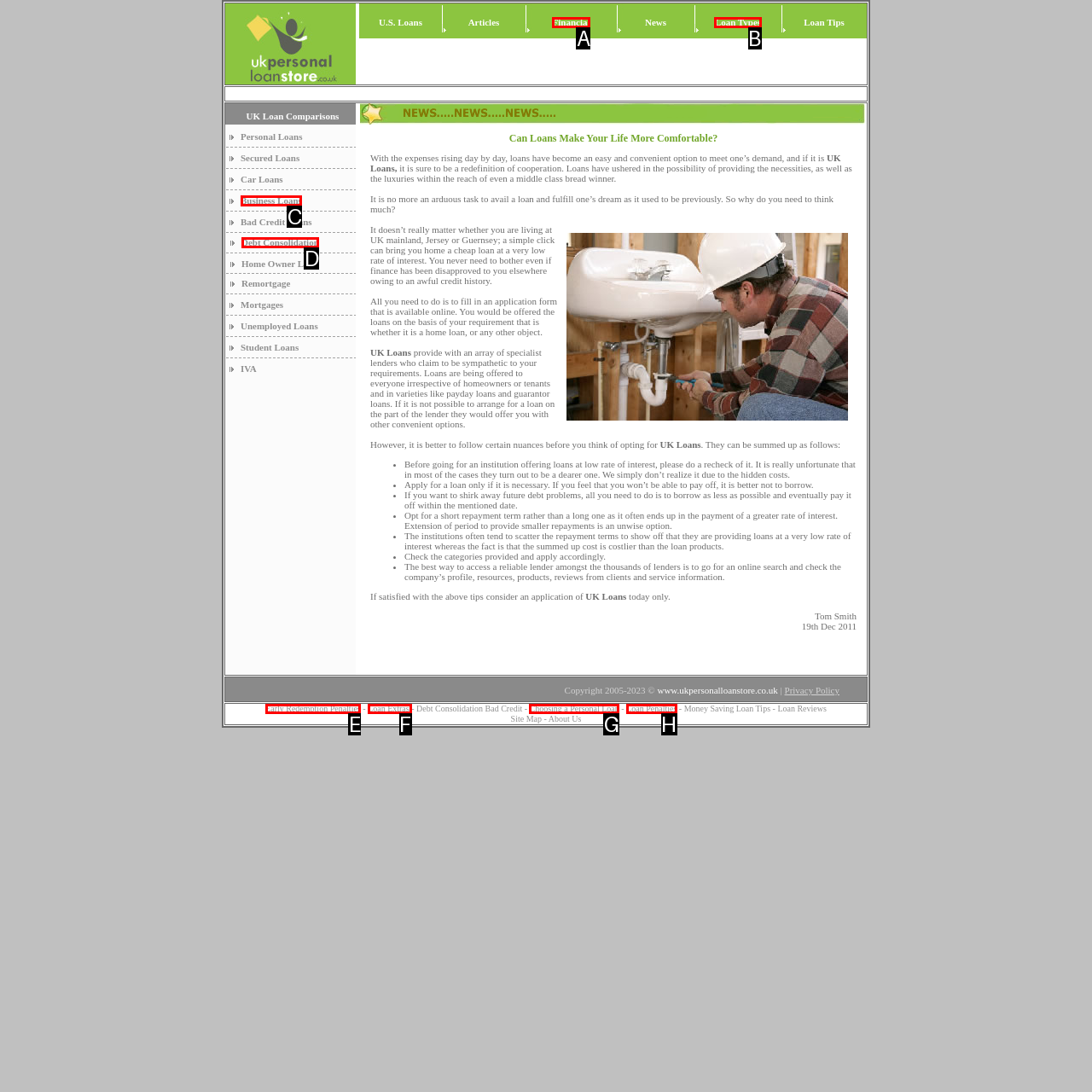Which lettered UI element aligns with this description: Business Loans
Provide your answer using the letter from the available choices.

C